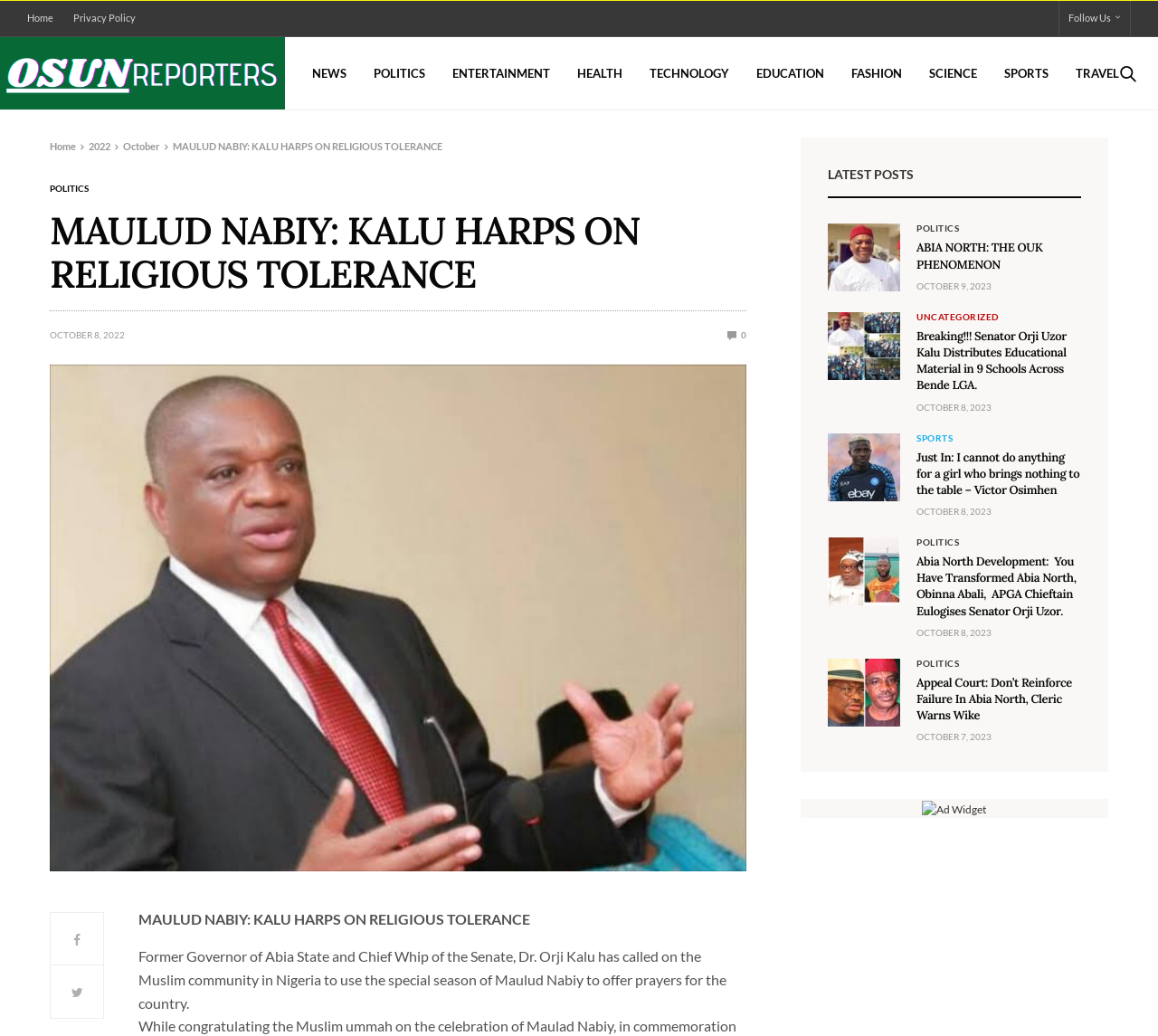Find the bounding box coordinates for the area that must be clicked to perform this action: "View the news about Abia North".

[0.791, 0.232, 0.934, 0.264]